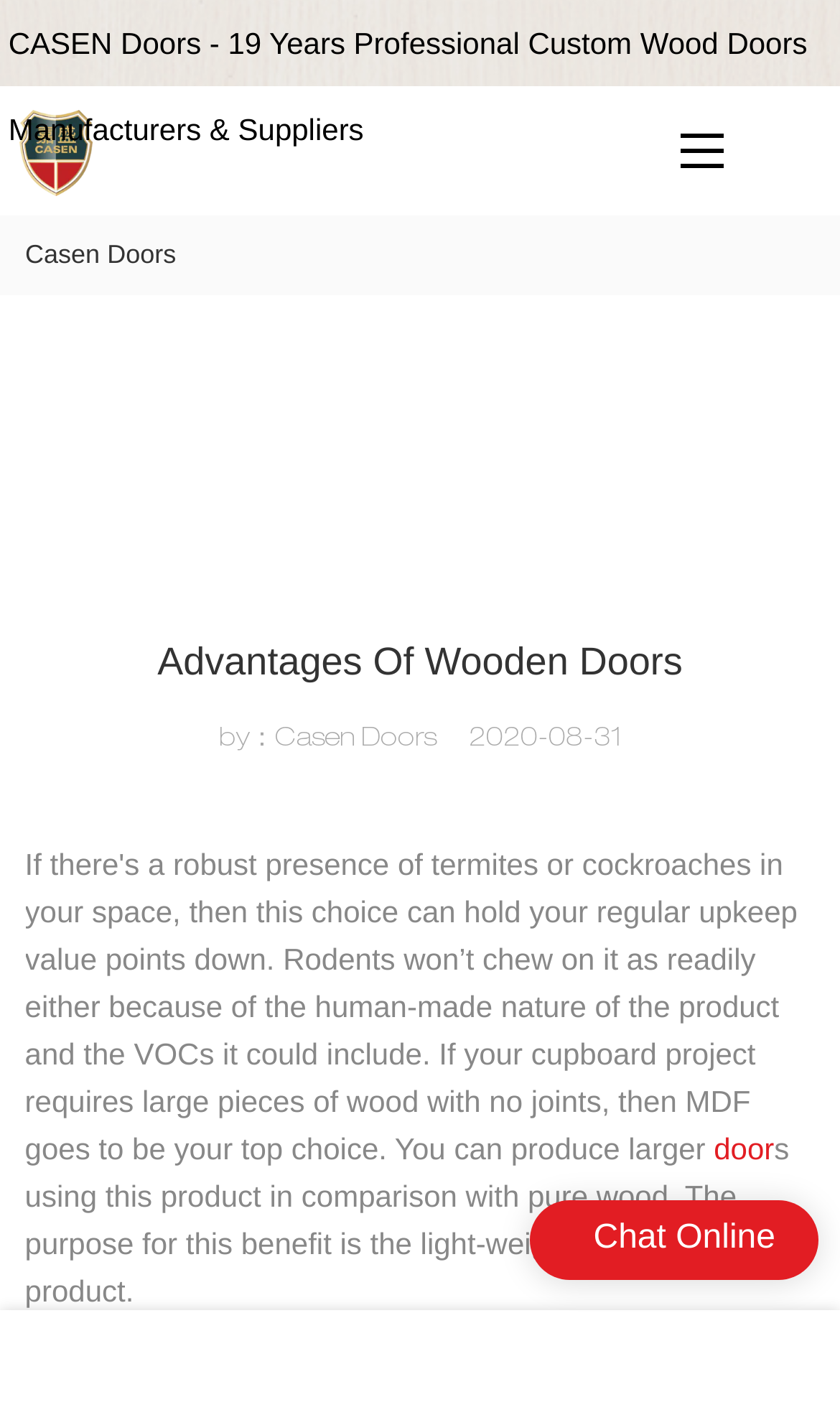Based on the element description "Casen Doors", predict the bounding box coordinates of the UI element.

[0.03, 0.169, 0.21, 0.19]